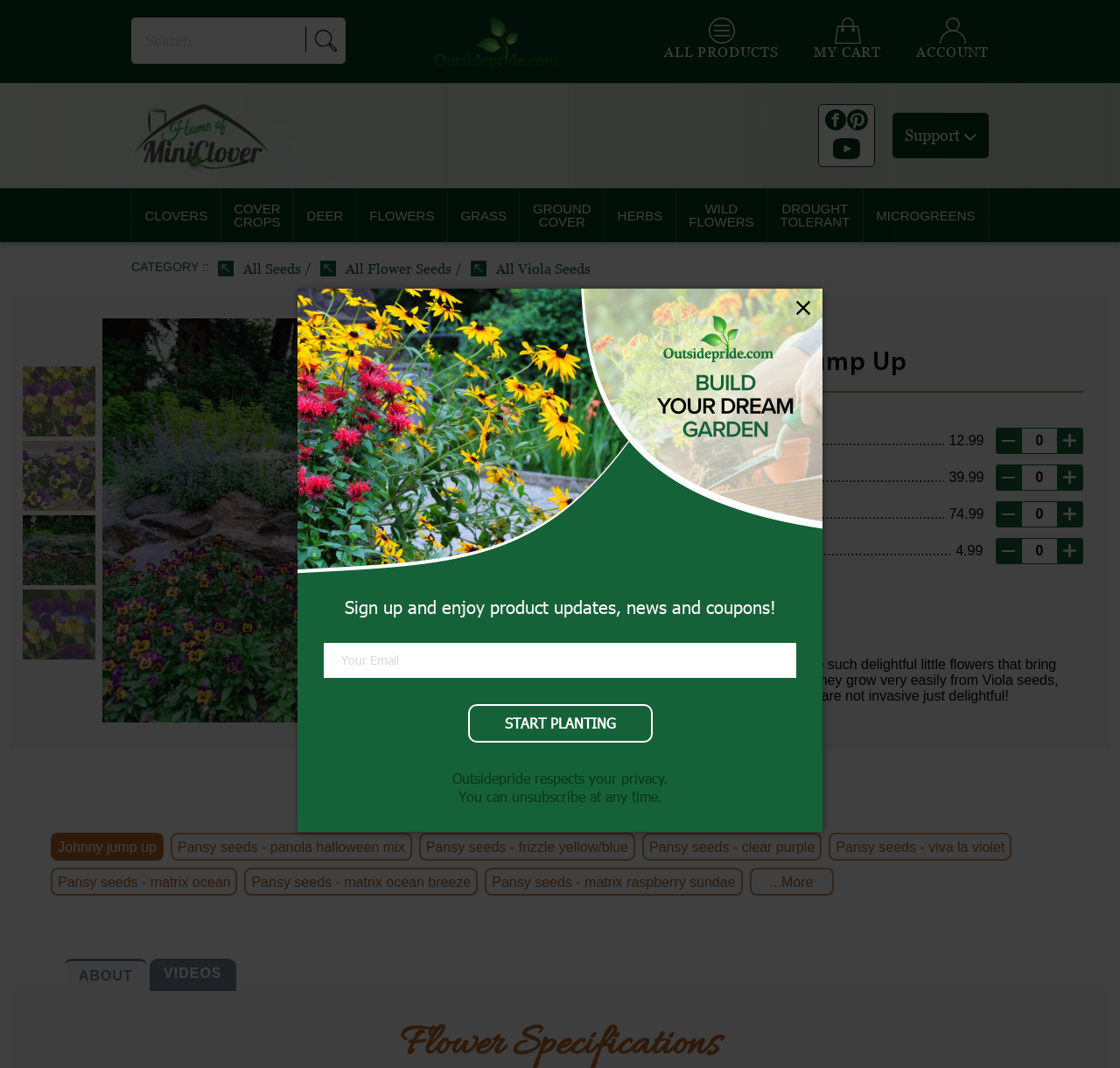Please determine the bounding box coordinates for the element that should be clicked to follow these instructions: "Search for products".

[0.117, 0.016, 0.273, 0.06]